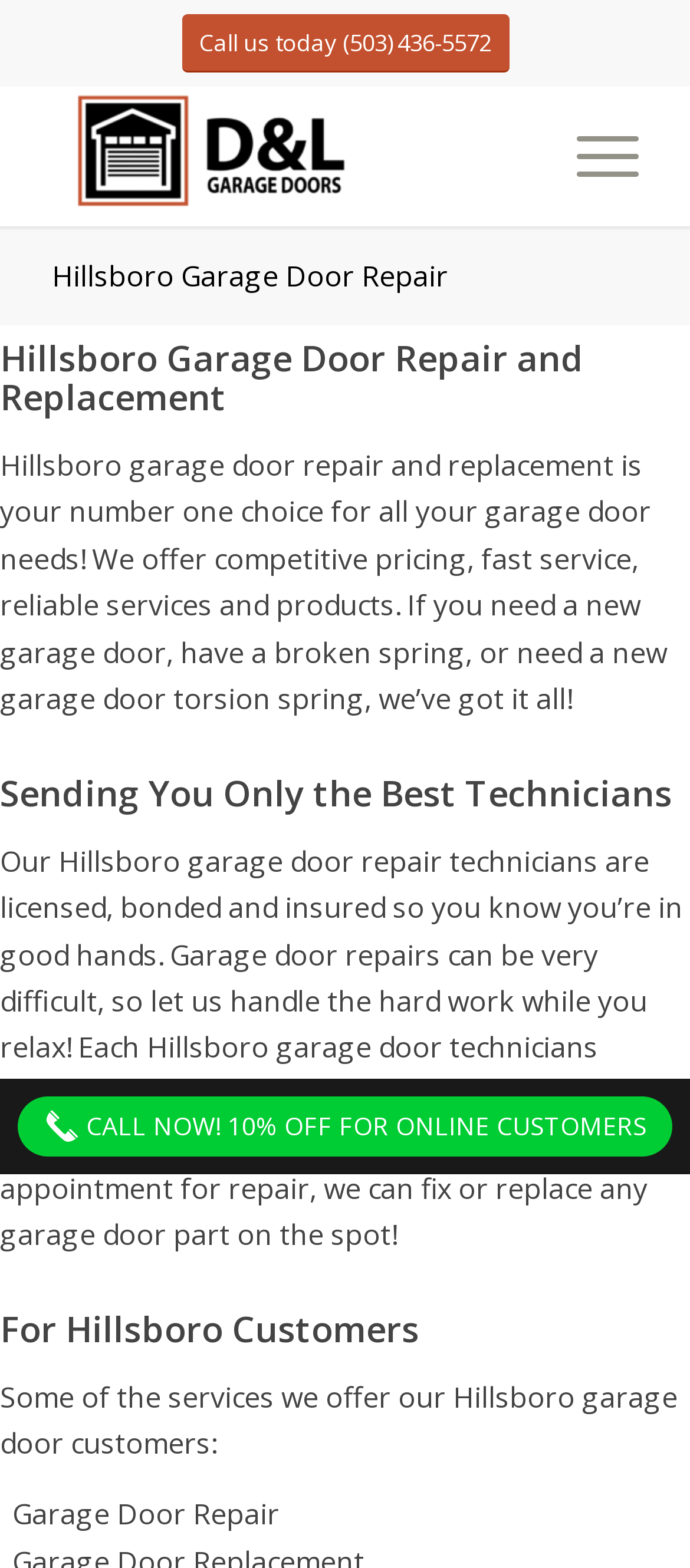Answer succinctly with a single word or phrase:
What is the benefit of using their garage door repair technicians?

Licensed, bonded, and insured